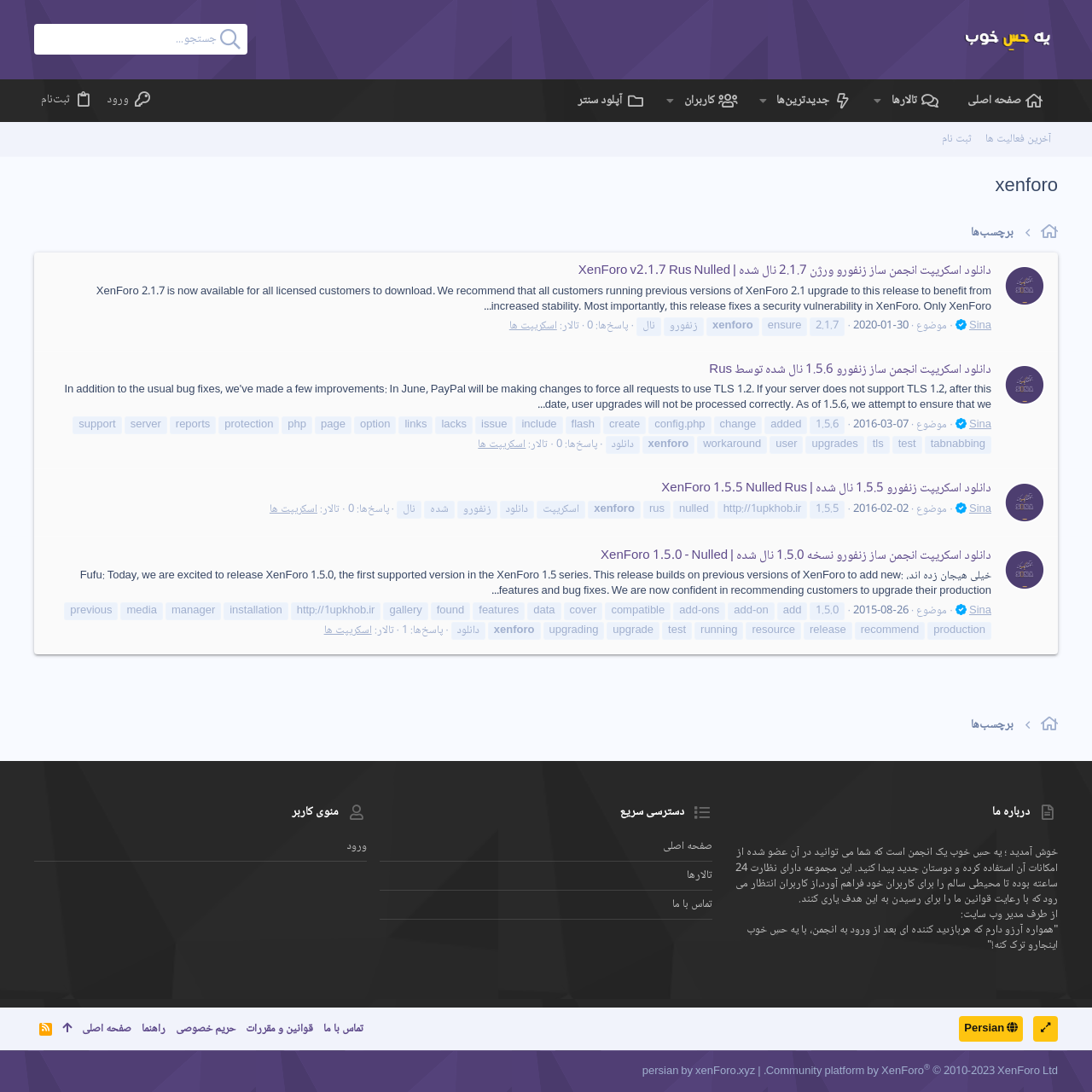Please determine the bounding box coordinates for the element that should be clicked to follow these instructions: "register an account".

[0.856, 0.118, 0.896, 0.136]